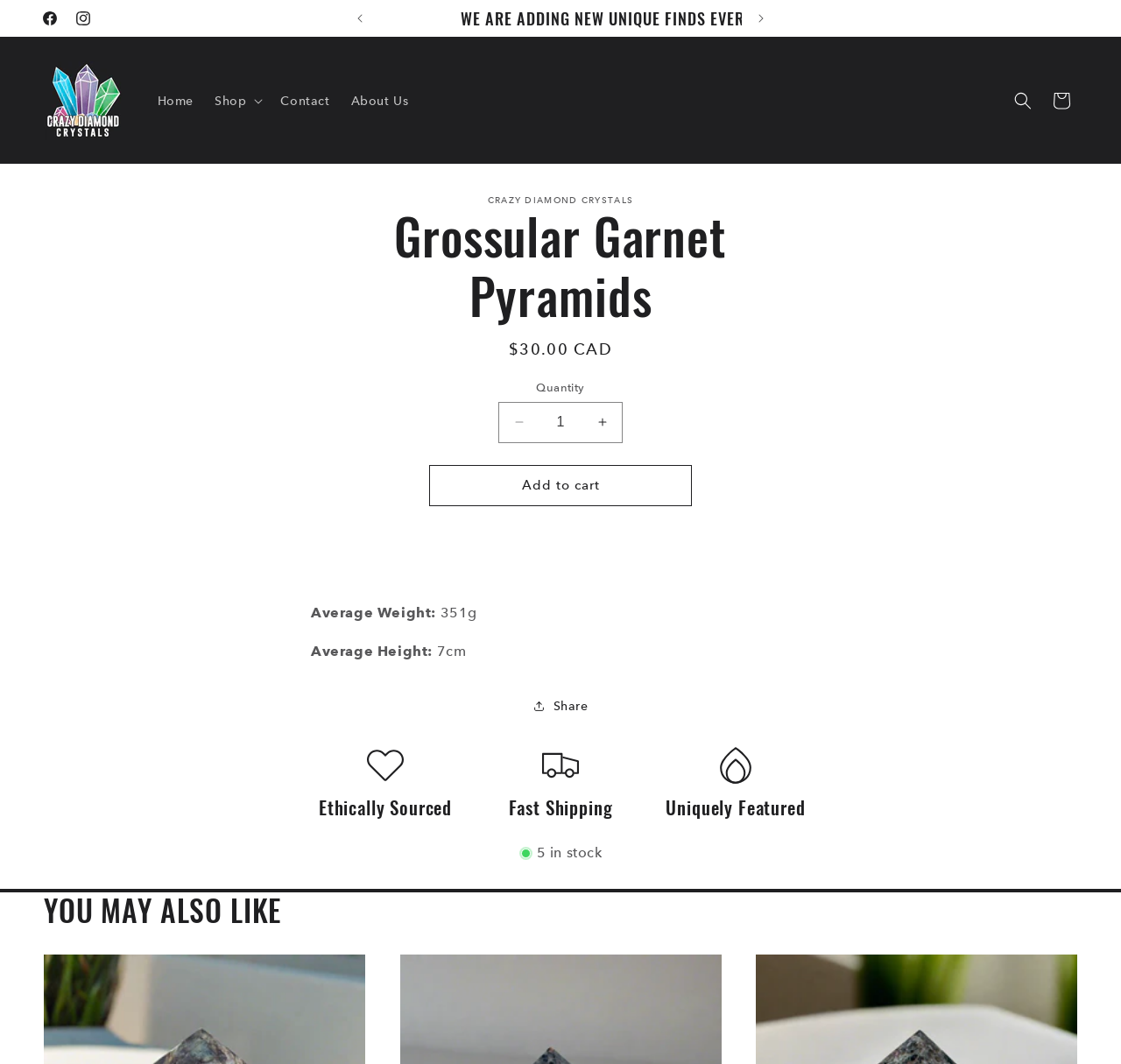Please identify the bounding box coordinates of the region to click in order to complete the task: "Decrease quantity". The coordinates must be four float numbers between 0 and 1, specified as [left, top, right, bottom].

[0.445, 0.377, 0.48, 0.416]